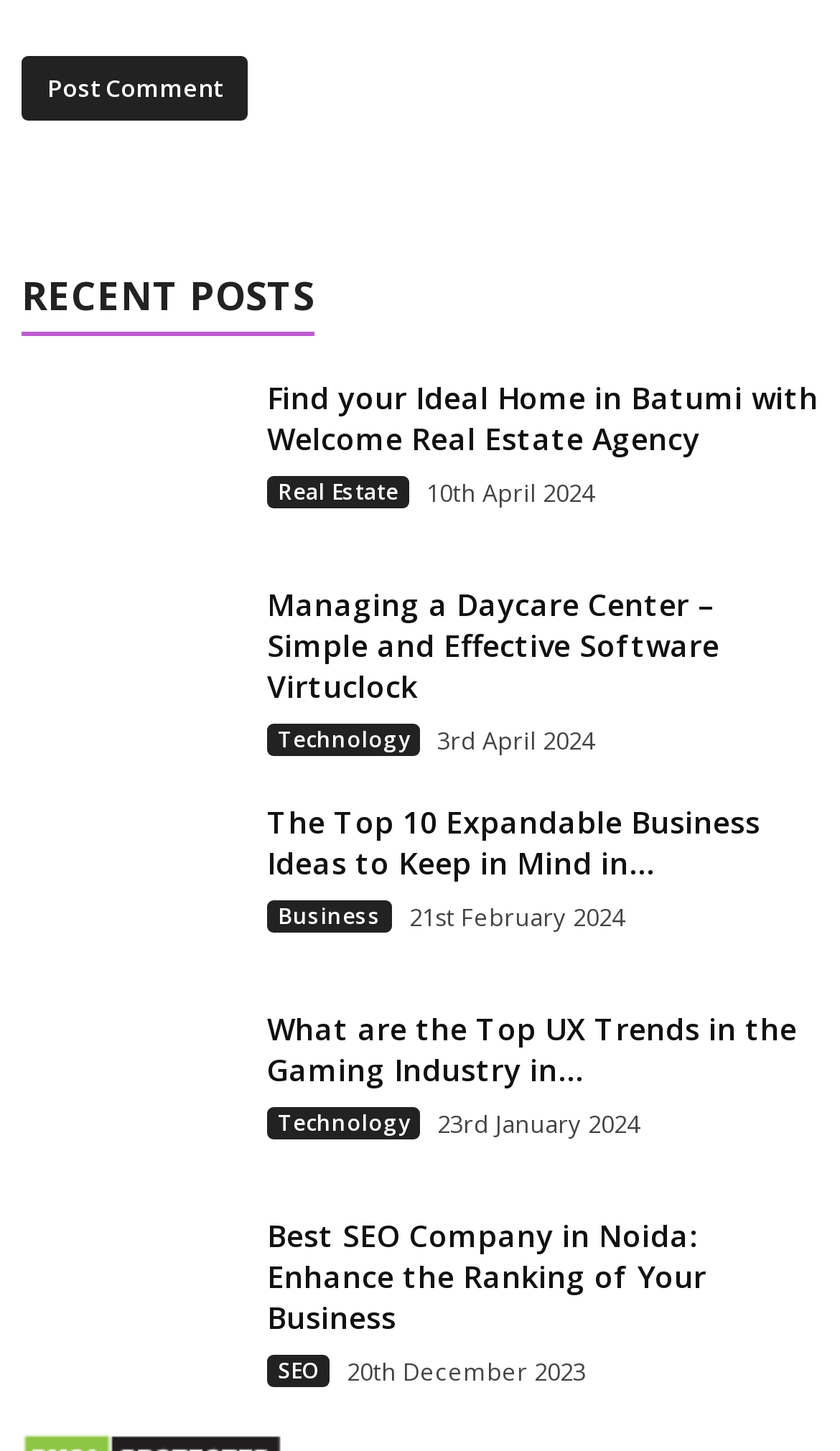Answer the question in one word or a short phrase:
How many articles are listed on the webpage?

5